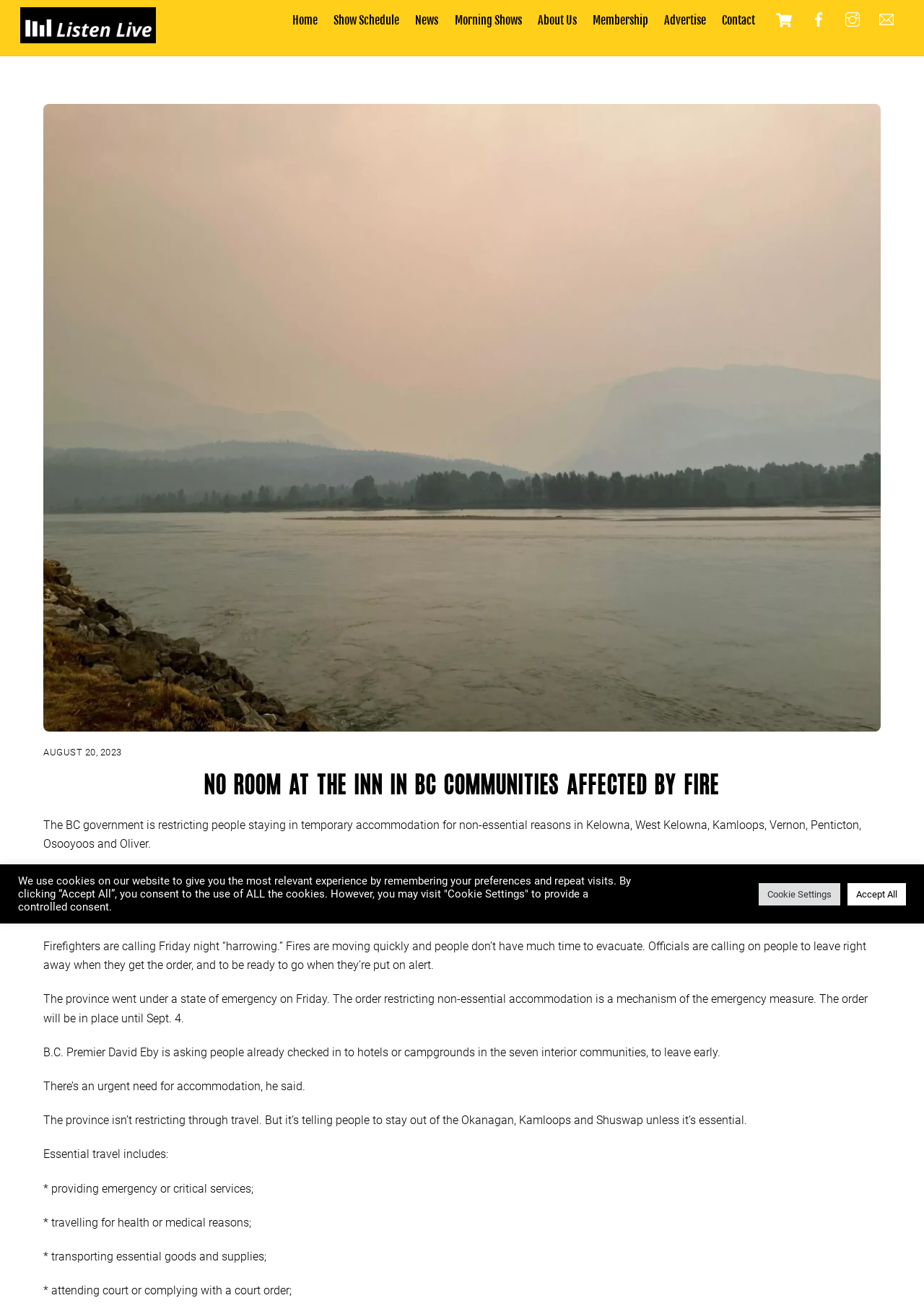What is one of the essential travel reasons?
Provide a short answer using one word or a brief phrase based on the image.

Providing emergency or critical services